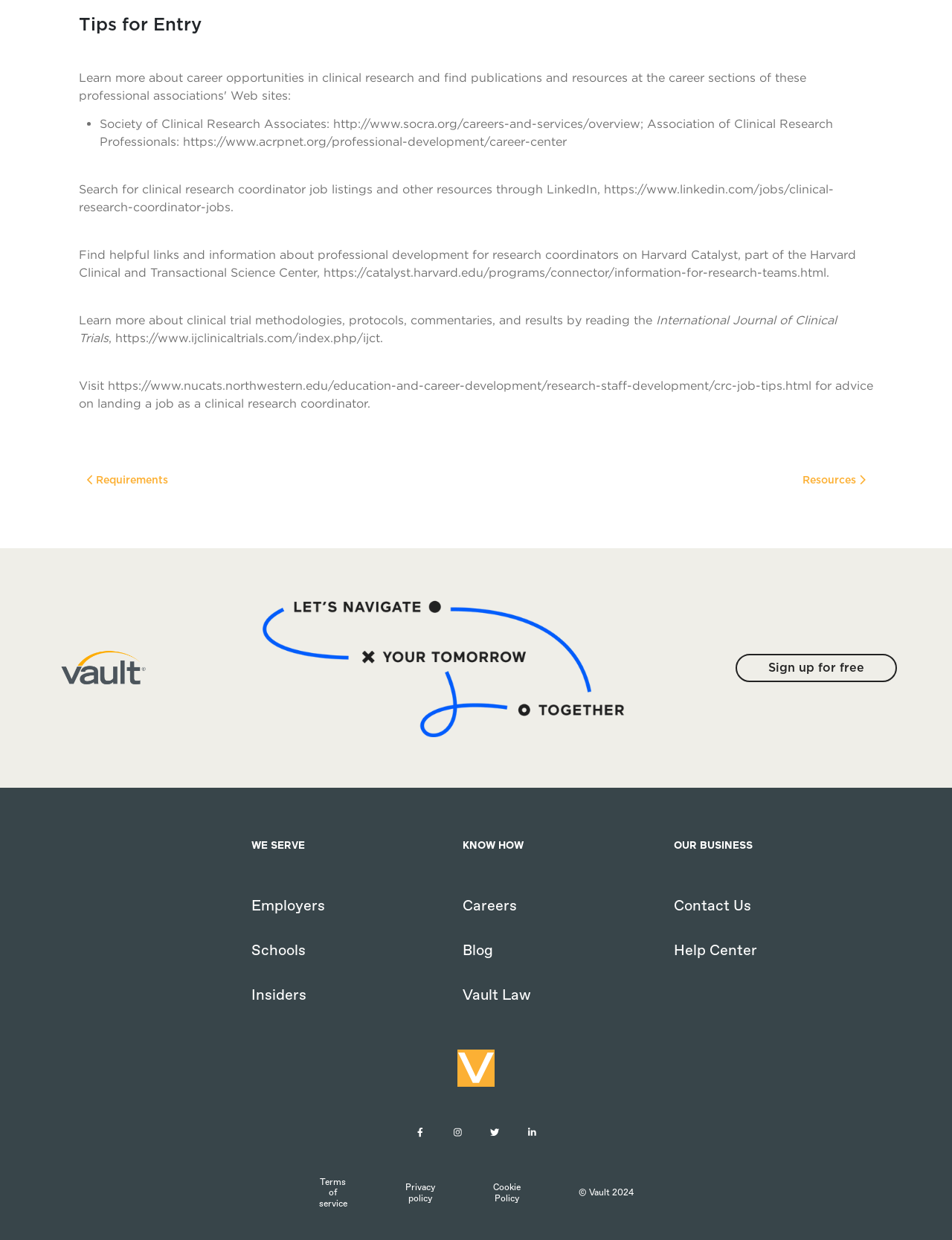Determine the bounding box coordinates for the element that should be clicked to follow this instruction: "Sign up for free". The coordinates should be given as four float numbers between 0 and 1, in the format [left, top, right, bottom].

[0.772, 0.527, 0.942, 0.55]